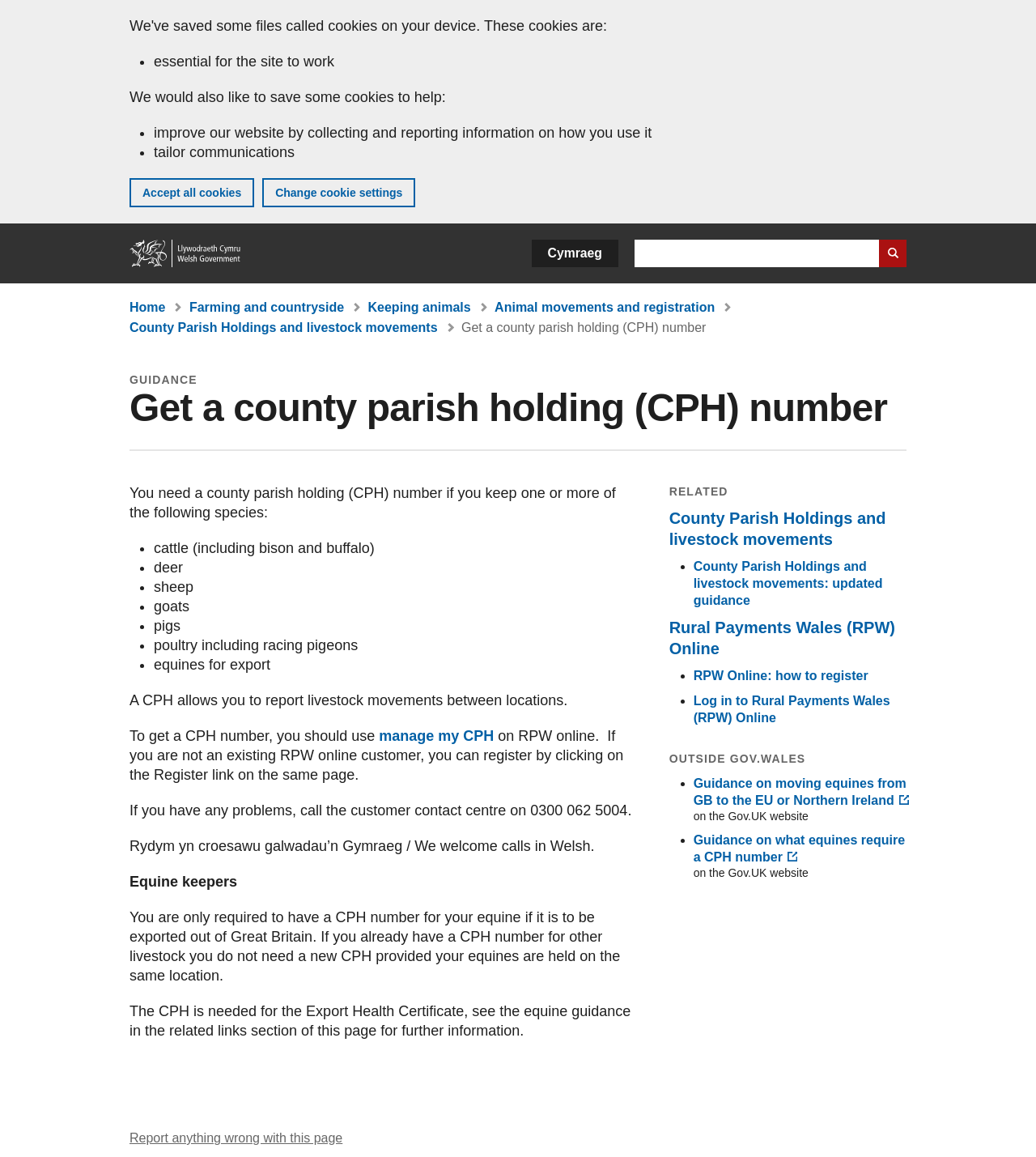Please provide a detailed answer to the question below based on the screenshot: 
What is the phone number for the customer contact centre?

The webpage provides the phone number for the customer contact centre, which is 0300 062 5004. This is stated in the sentence 'If you have any problems, call the customer contact centre on 0300 062 5004.'